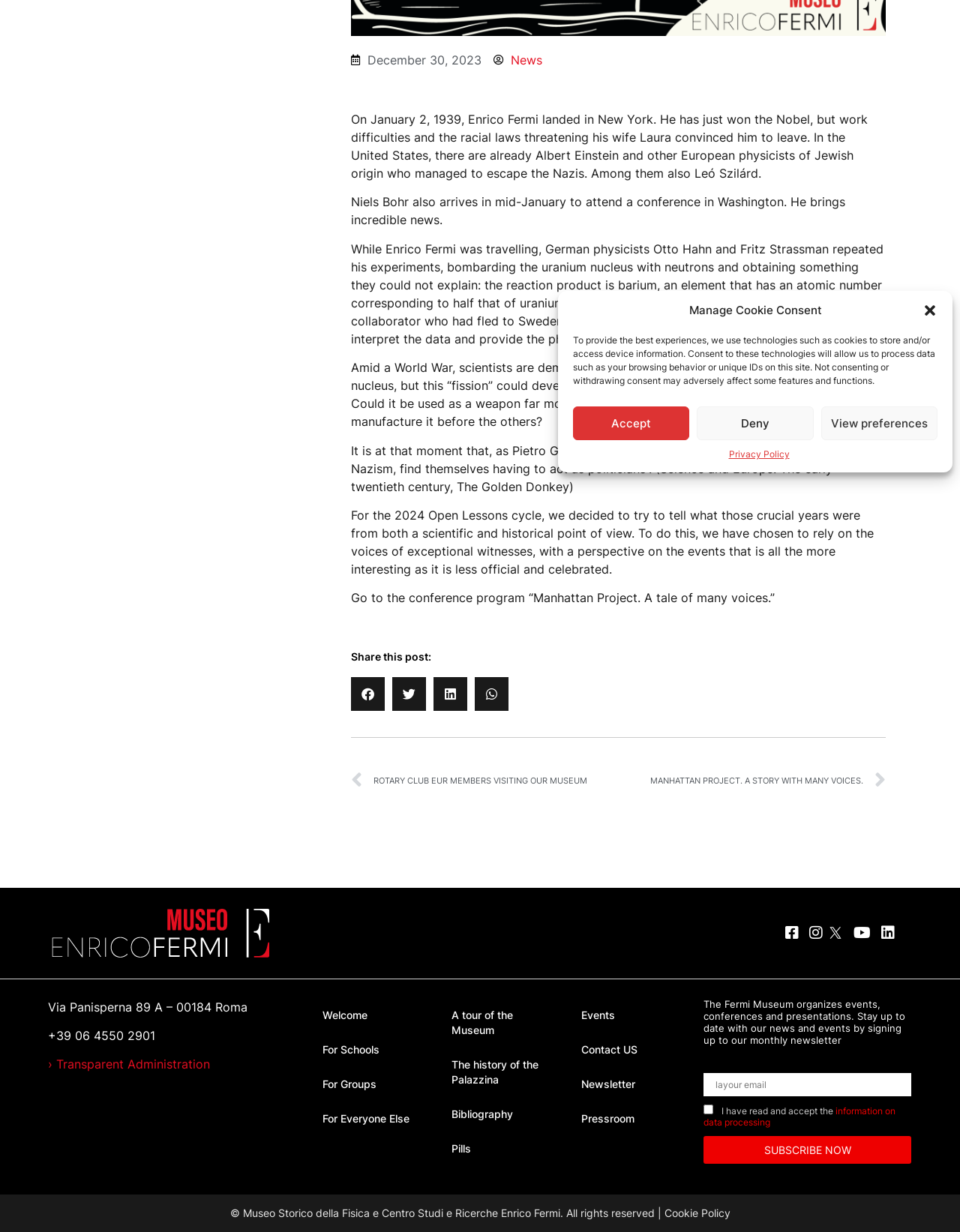Please determine the bounding box coordinates for the element with the description: "information on data processing".

[0.733, 0.897, 0.933, 0.915]